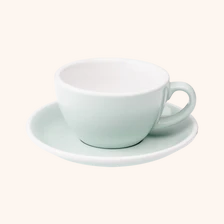With reference to the image, please provide a detailed answer to the following question: What is the shape of the teacup's handle?

The caption describes the handle as slightly curved, which suggests that it is not straight and has a gentle bend, making it comfortable to grip.